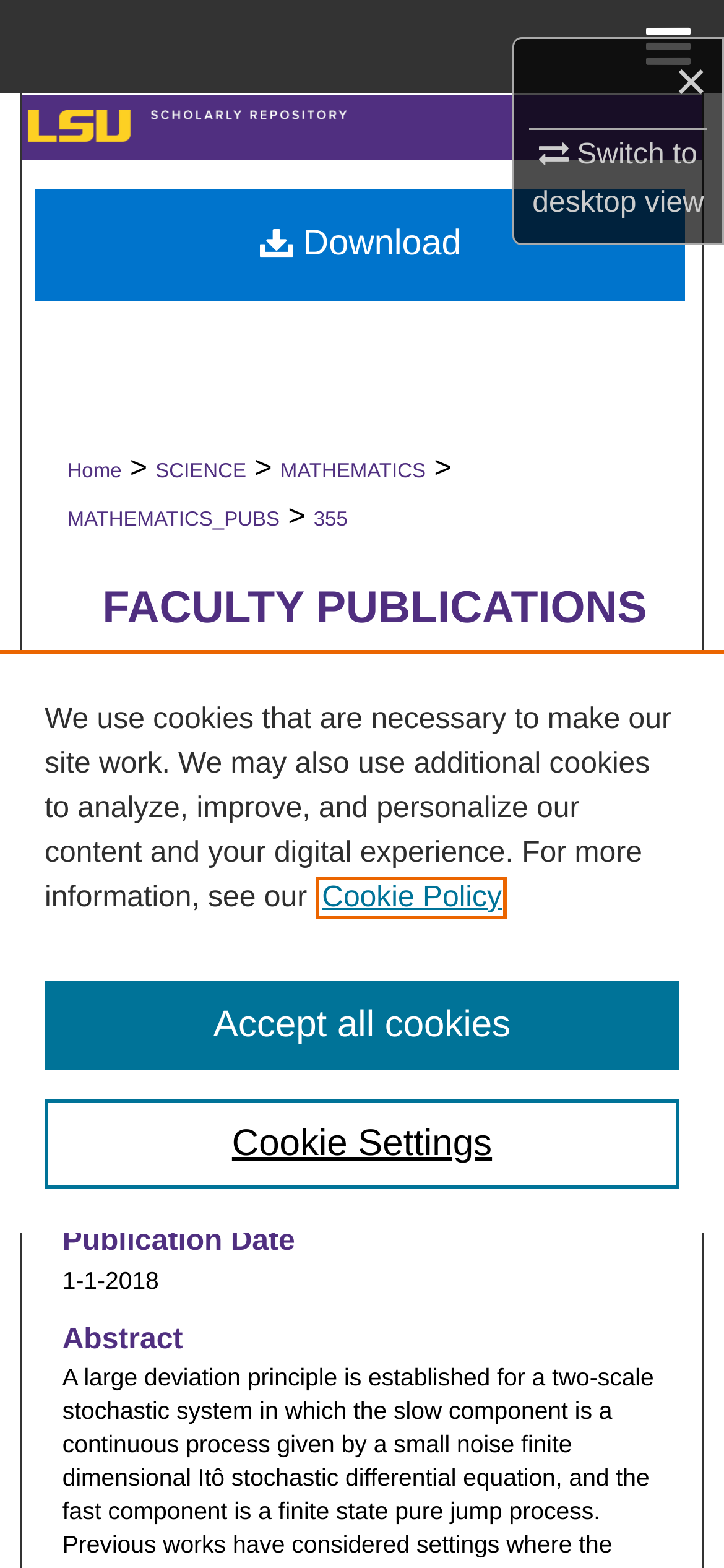Offer a thorough description of the webpage.

This webpage appears to be a scholarly article page, specifically showcasing a publication titled "Large deviations for small noise diffusions in a fast markovian environment" by Amarjit Budhiraja, Paul Dupuis, and Arnab Ganguly. 

At the top, there is a navigation menu with links to "Home", "Browse Collections", "My Account", and "About", which are currently hidden. On the top right, there are three visible links: "×", "Switch to desktop view", and "≡ Menu". 

Below the navigation menu, there is a prominent link to "LSU Scholarly Repository" accompanied by an image. 

The main content area is divided into sections. The first section displays a breadcrumb navigation with links to "Home", "SCIENCE", "MATHEMATICS", "MATHEMATICS_PUBS", and "355". 

The next section is headed "FACULTY PUBLICATIONS" and contains a link to the same title. 

Following this, there is a section dedicated to the publication, which includes links to the title, authors, and their affiliations. 

Below this, there are three sections displaying metadata about the publication: "Document Type" with the value "Article", "Publication Date" with the value "1-1-2018", and "Abstract". 

On the right side of the page, there is a "Download" link. 

At the bottom, there is a cookie banner with a privacy alert dialog that explains the website's cookie policy and provides options to customize cookie settings or accept all cookies.